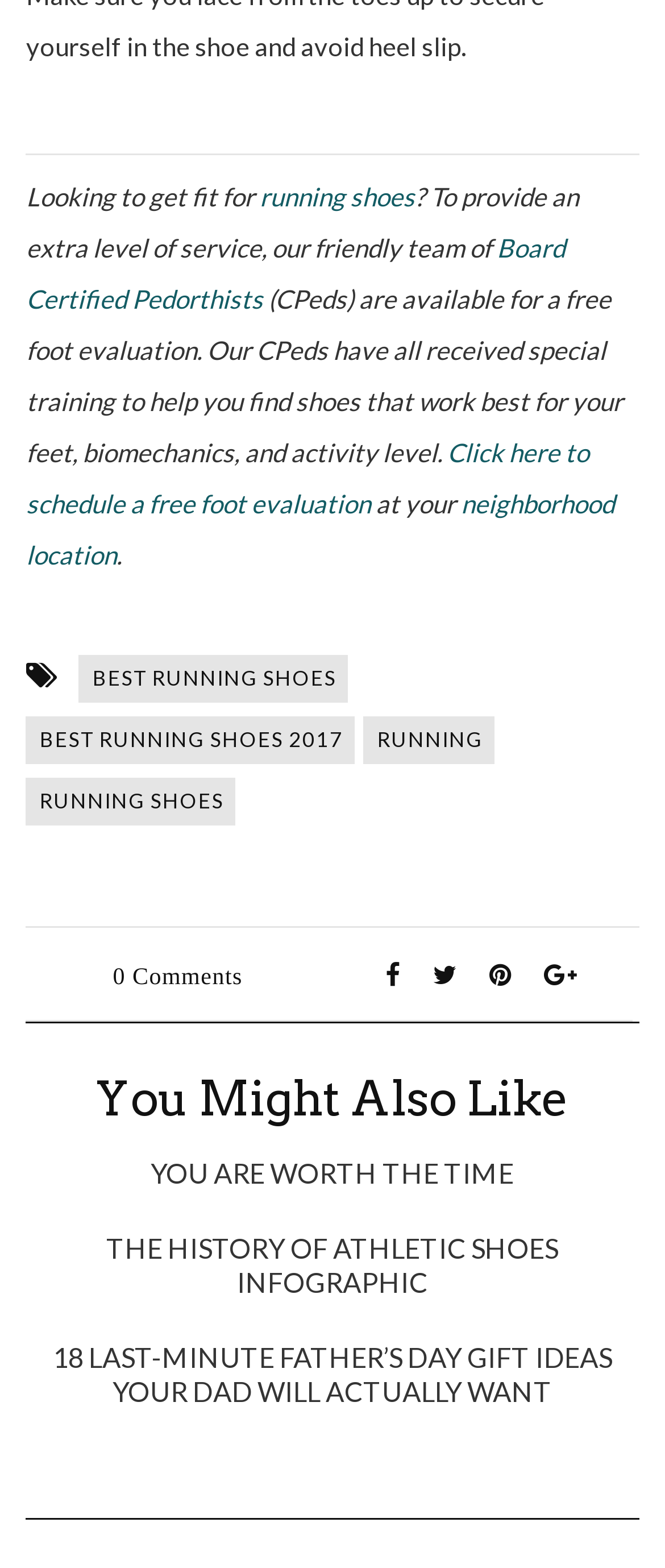Utilize the details in the image to thoroughly answer the following question: What is the profession of the team mentioned?

The profession of the team mentioned is Board Certified Pedorthists, which is mentioned in the text 'our friendly team of Board Certified Pedorthists (CPeds) are available for a free foot evaluation'.